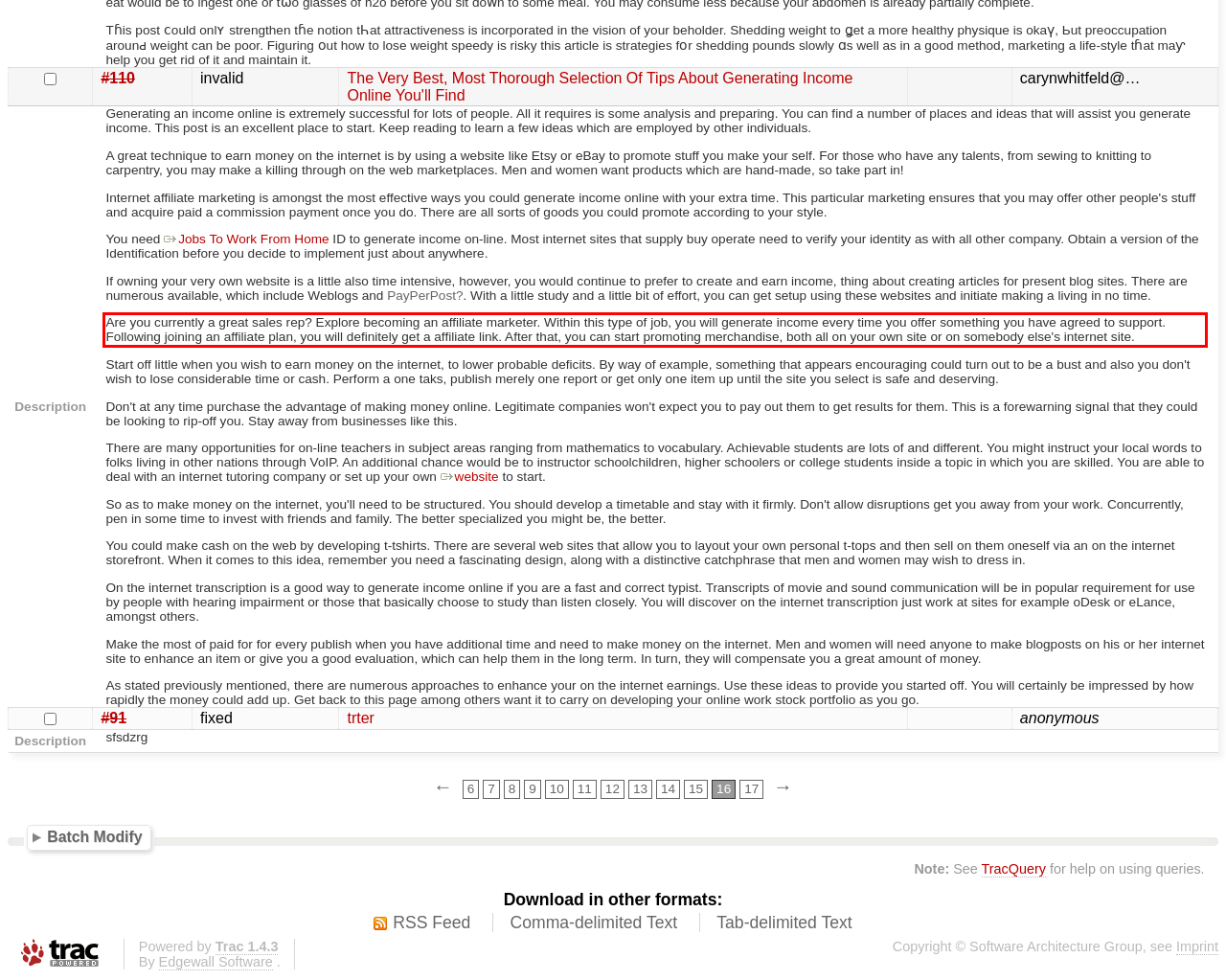In the screenshot of the webpage, find the red bounding box and perform OCR to obtain the text content restricted within this red bounding box.

Are you currently a great sales rep? Explore becoming an affiliate marketer. Within this type of job, you will generate income every time you offer something you have agreed to support. Following joining an affiliate plan, you will definitely get a affiliate link. After that, you can start promoting merchandise, both all on your own site or on somebody else's internet site.